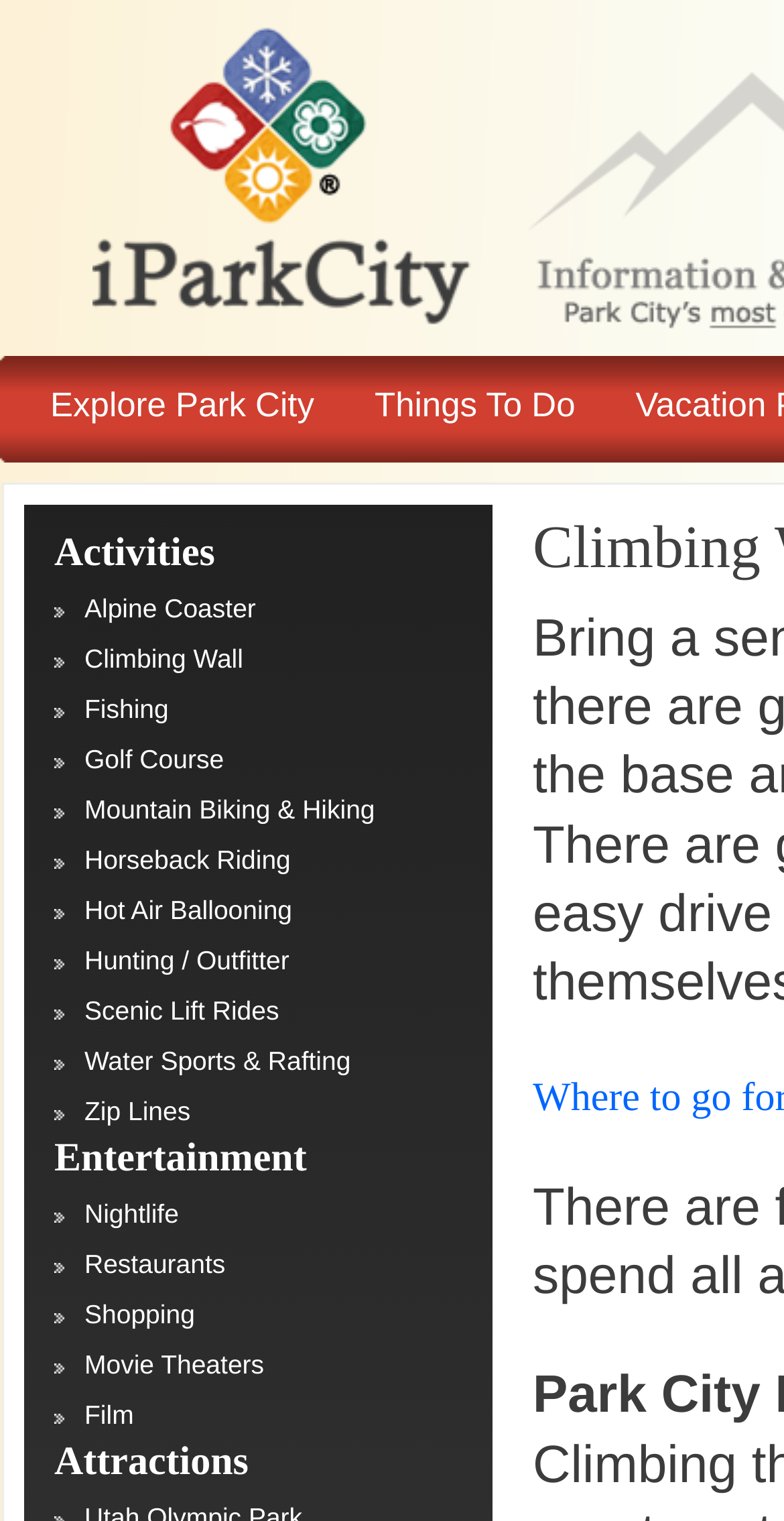Provide an in-depth caption for the webpage.

The webpage is about Park City, a tourist destination, and provides a visitor guide with various information. At the top, there is a heading "iparkcity" with a link and an image, which serves as the logo of the website. Below the logo, there are three main navigation links: "Explore Park City", "Things To Do", and others not mentioned.

The main content of the webpage is divided into three sections: "Activities", "Entertainment", and "Attractions". The "Activities" section lists 11 links to different activities, such as "Alpine Coaster", "Climbing Wall", "Fishing", and "Mountain Biking & Hiking", which are arranged vertically in a column. These links are positioned on the left side of the webpage.

The "Entertainment" section is located below the "Activities" section and lists 5 links to different entertainment options, such as "Nightlife", "Restaurants", and "Shopping". These links are also arranged vertically in a column and are positioned on the left side of the webpage, similar to the "Activities" section.

The "Attractions" section is located at the bottom of the webpage and does not have any links listed. Overall, the webpage provides a comprehensive guide to Park City, with various activities, entertainment options, and attractions listed in a clear and organized manner.